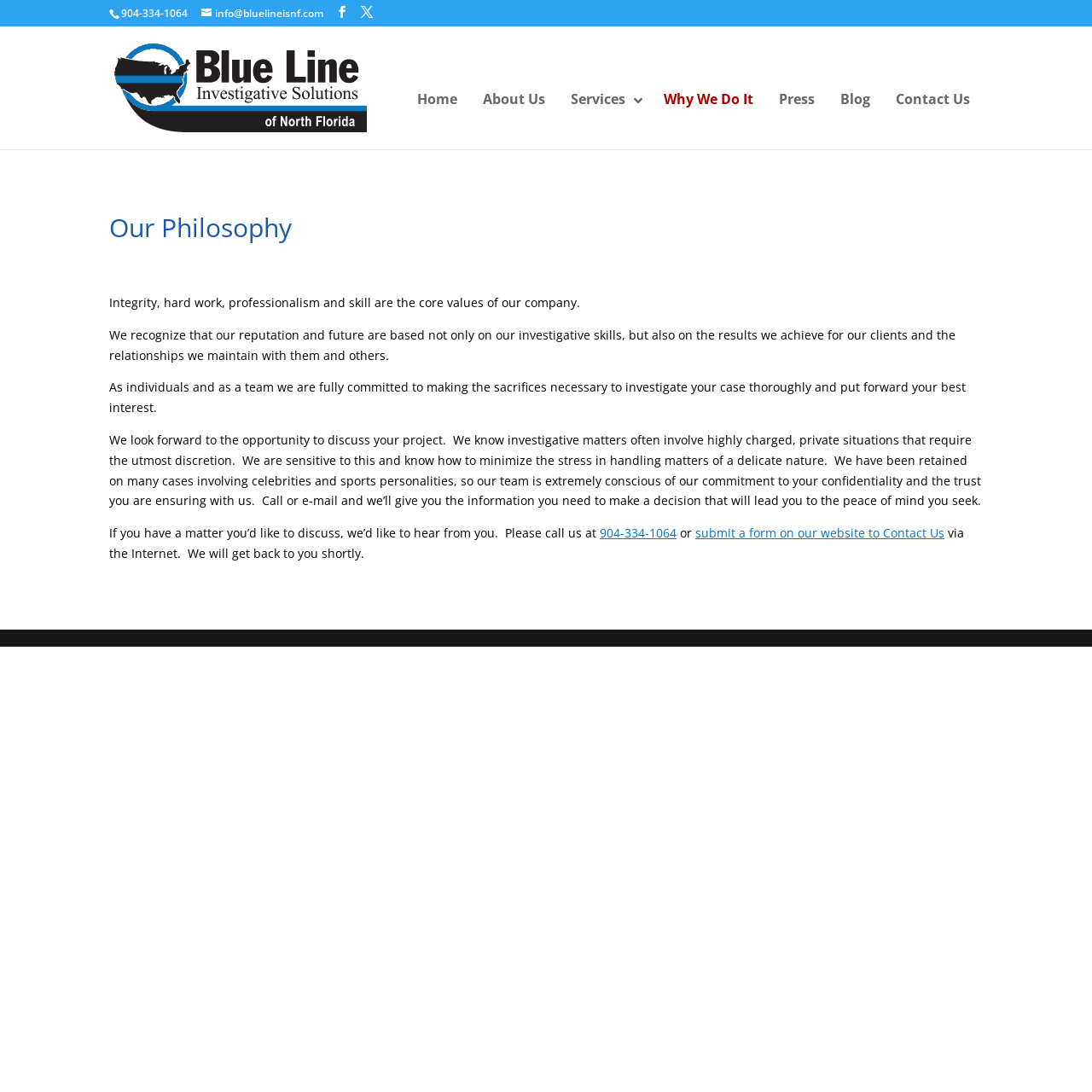Find and indicate the bounding box coordinates of the region you should select to follow the given instruction: "Check the INFO CENTER".

None